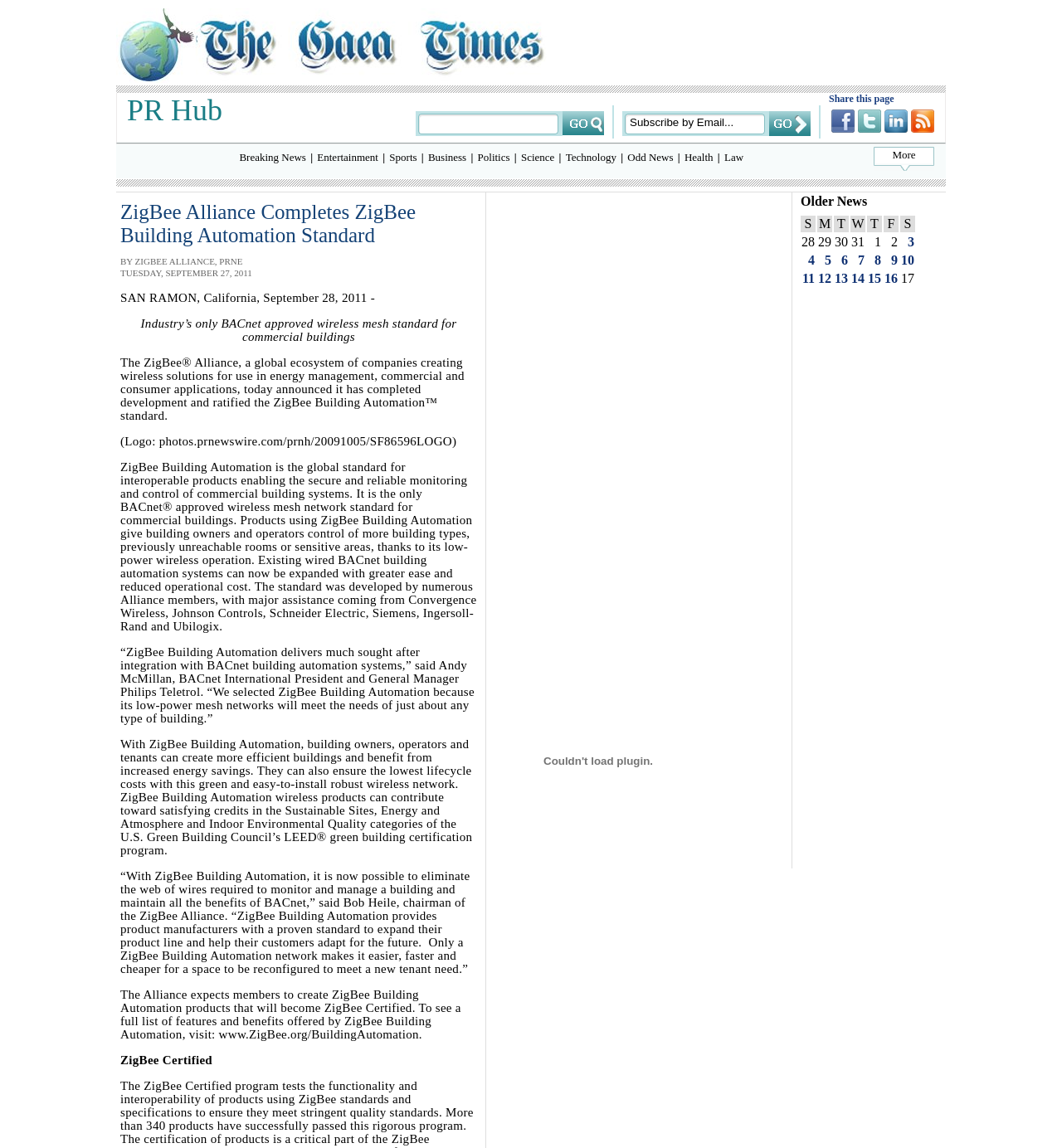Find and specify the bounding box coordinates that correspond to the clickable region for the instruction: "Share on Facebook".

[0.783, 0.094, 0.805, 0.116]